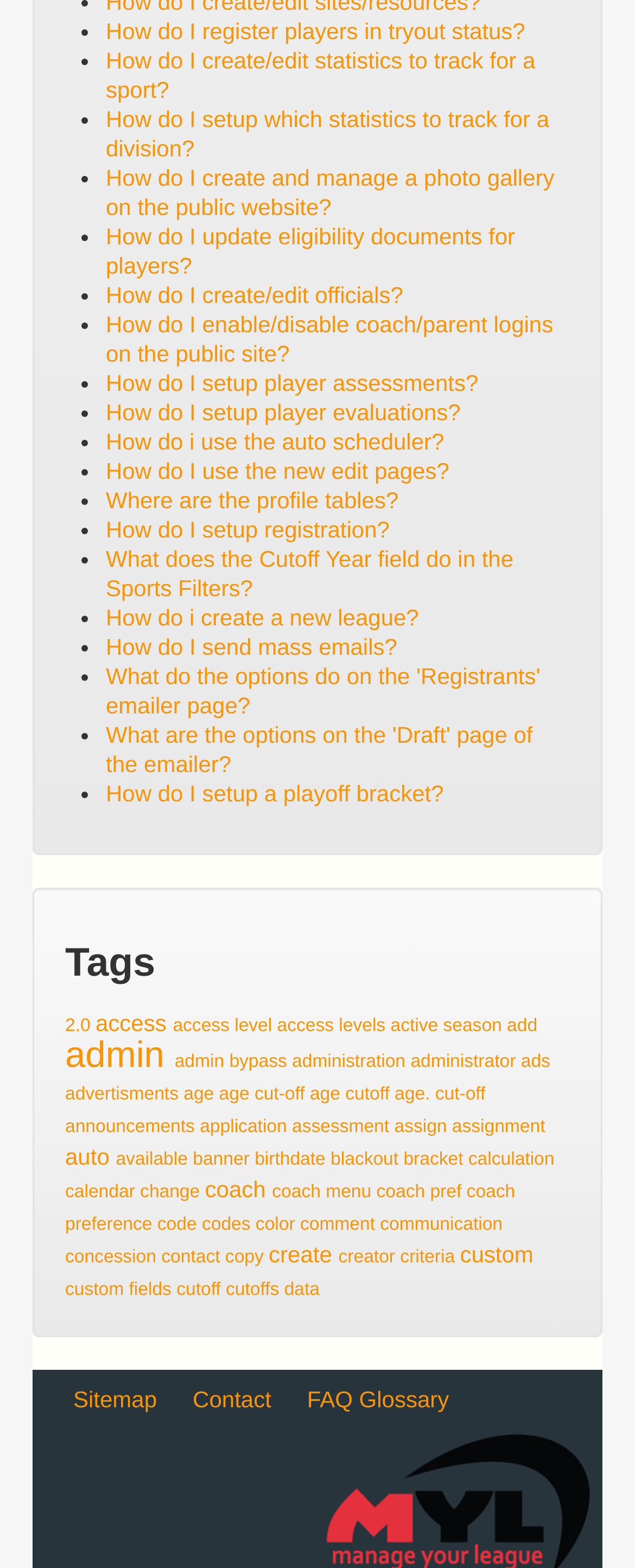Given the element description, predict the bounding box coordinates in the format (top-left x, top-left y, bottom-right x, bottom-right y), using floating point numbers between 0 and 1: age cutoff

[0.488, 0.692, 0.613, 0.704]